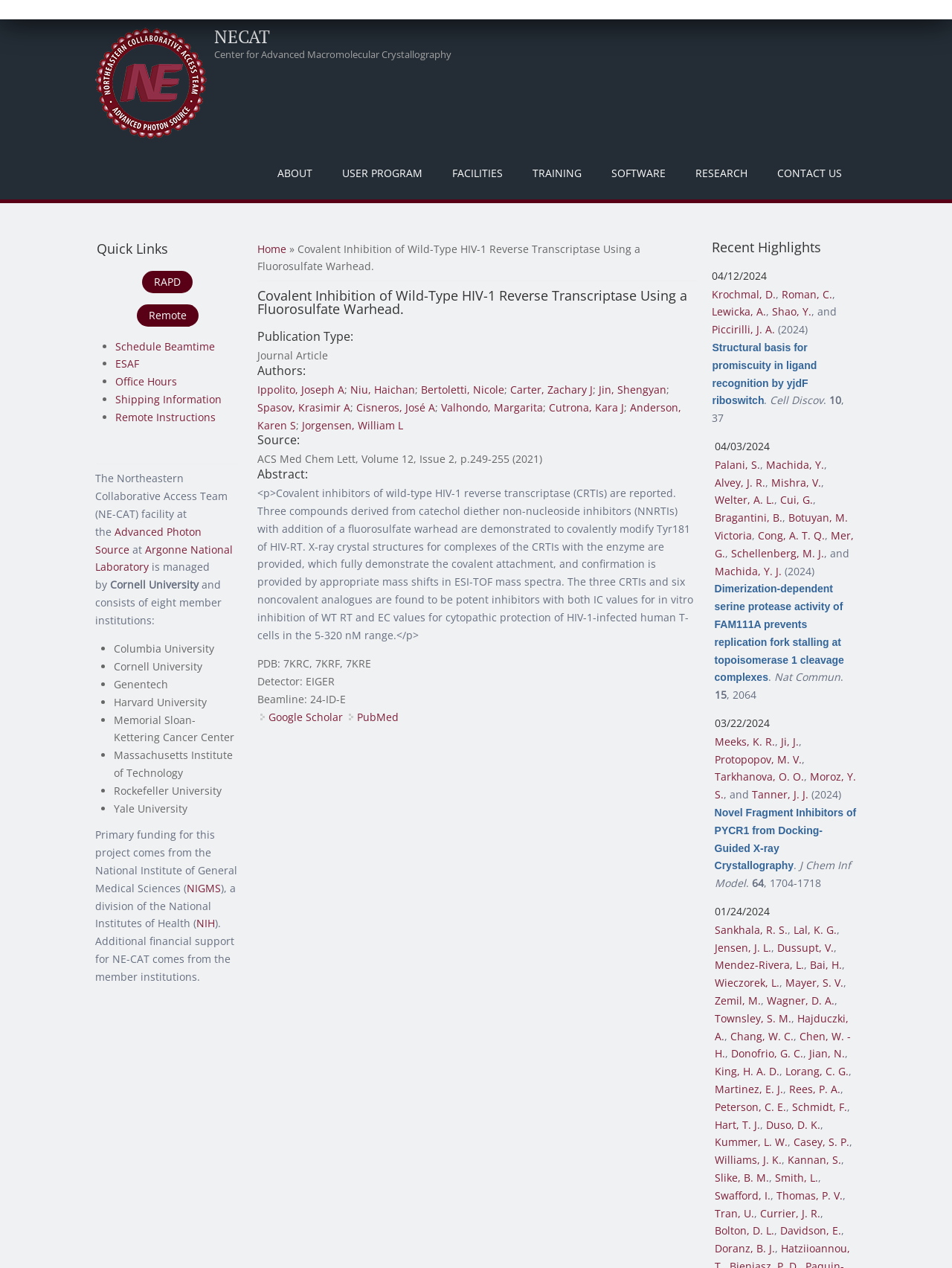Highlight the bounding box coordinates of the element you need to click to perform the following instruction: "Click on the 'Home' link."

[0.1, 0.021, 0.217, 0.11]